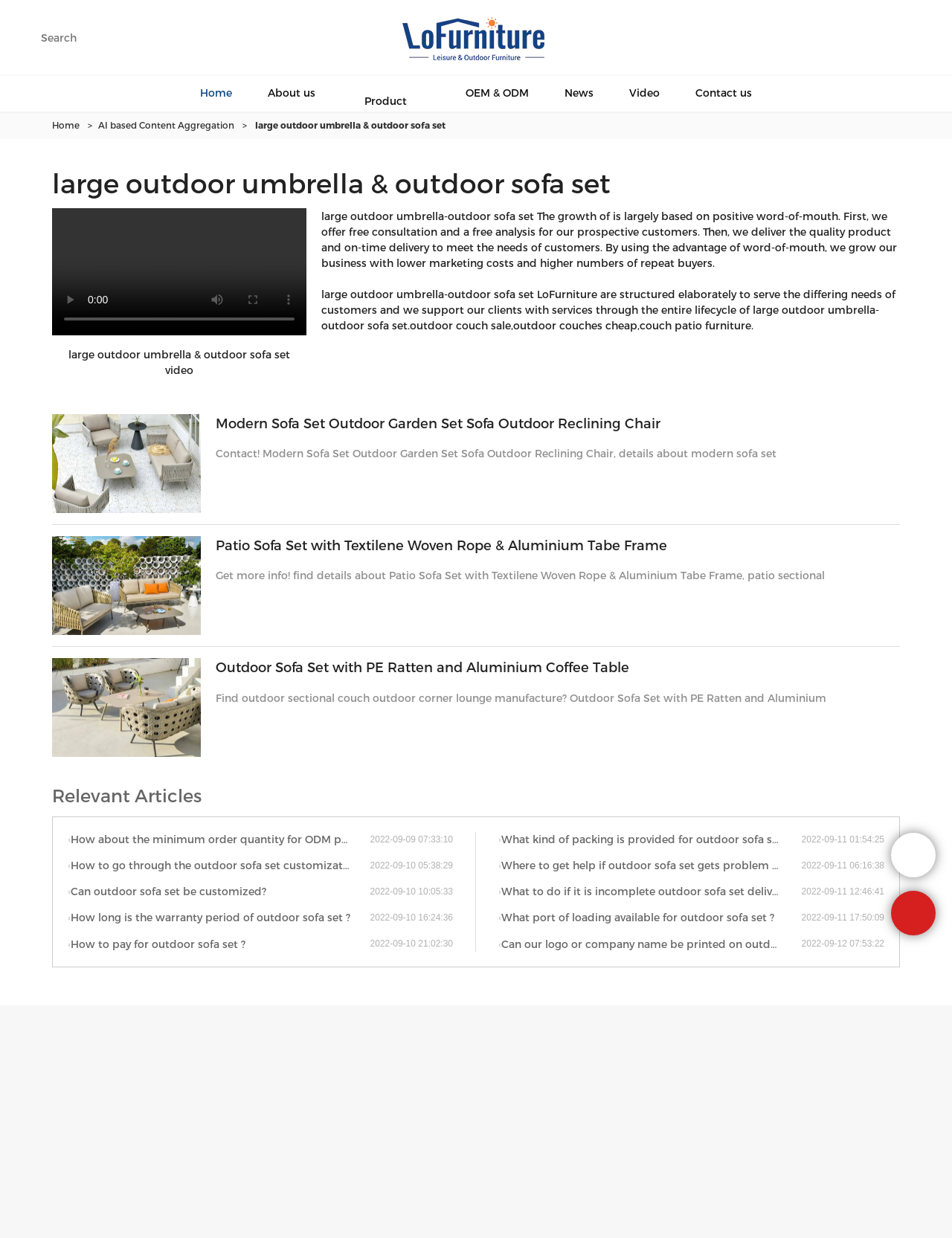Identify the bounding box coordinates of the region that should be clicked to execute the following instruction: "Contact us".

[0.698, 0.06, 0.795, 0.09]